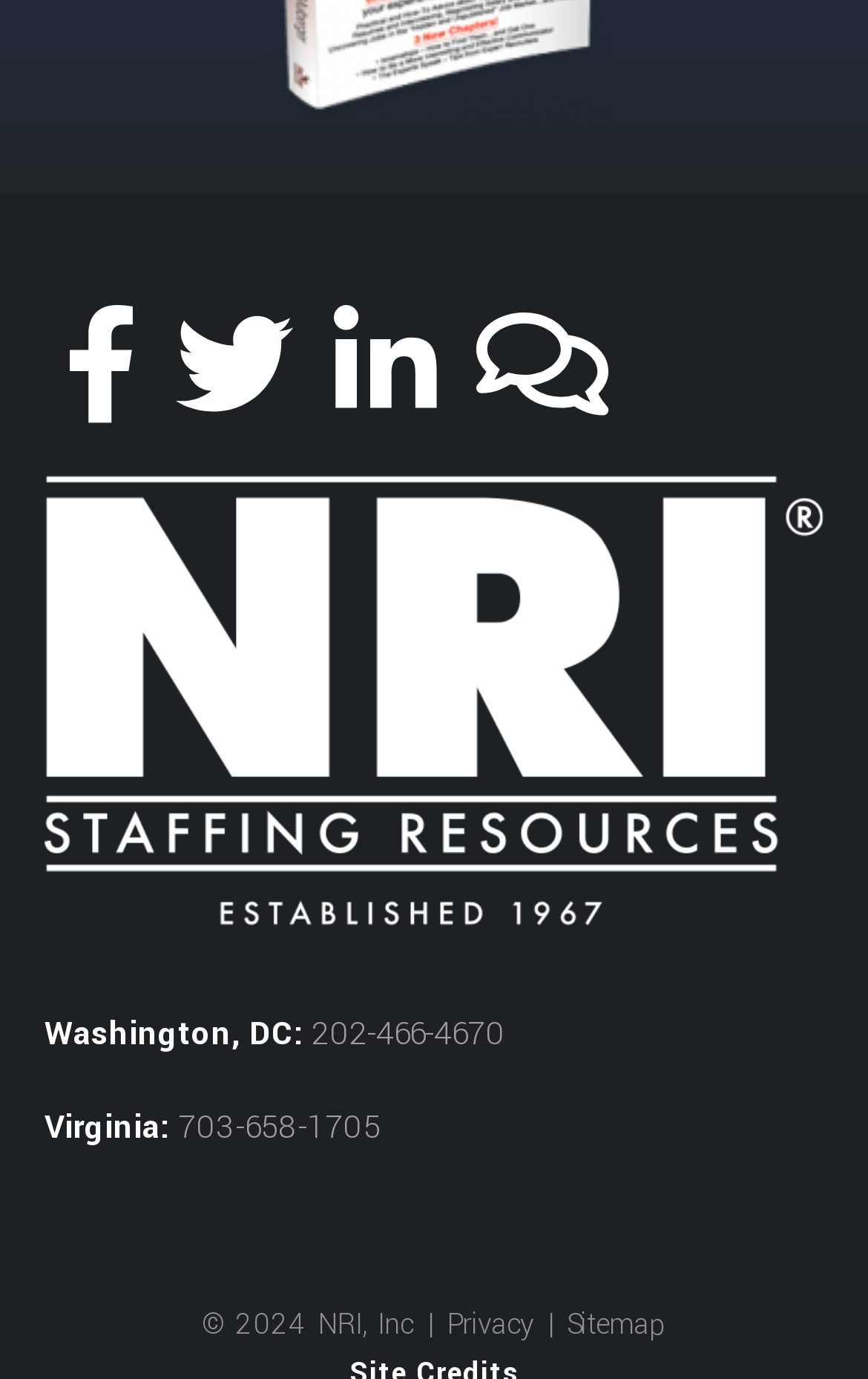Find the bounding box coordinates for the area that must be clicked to perform this action: "Call Washington, DC office".

[0.349, 0.734, 0.582, 0.768]